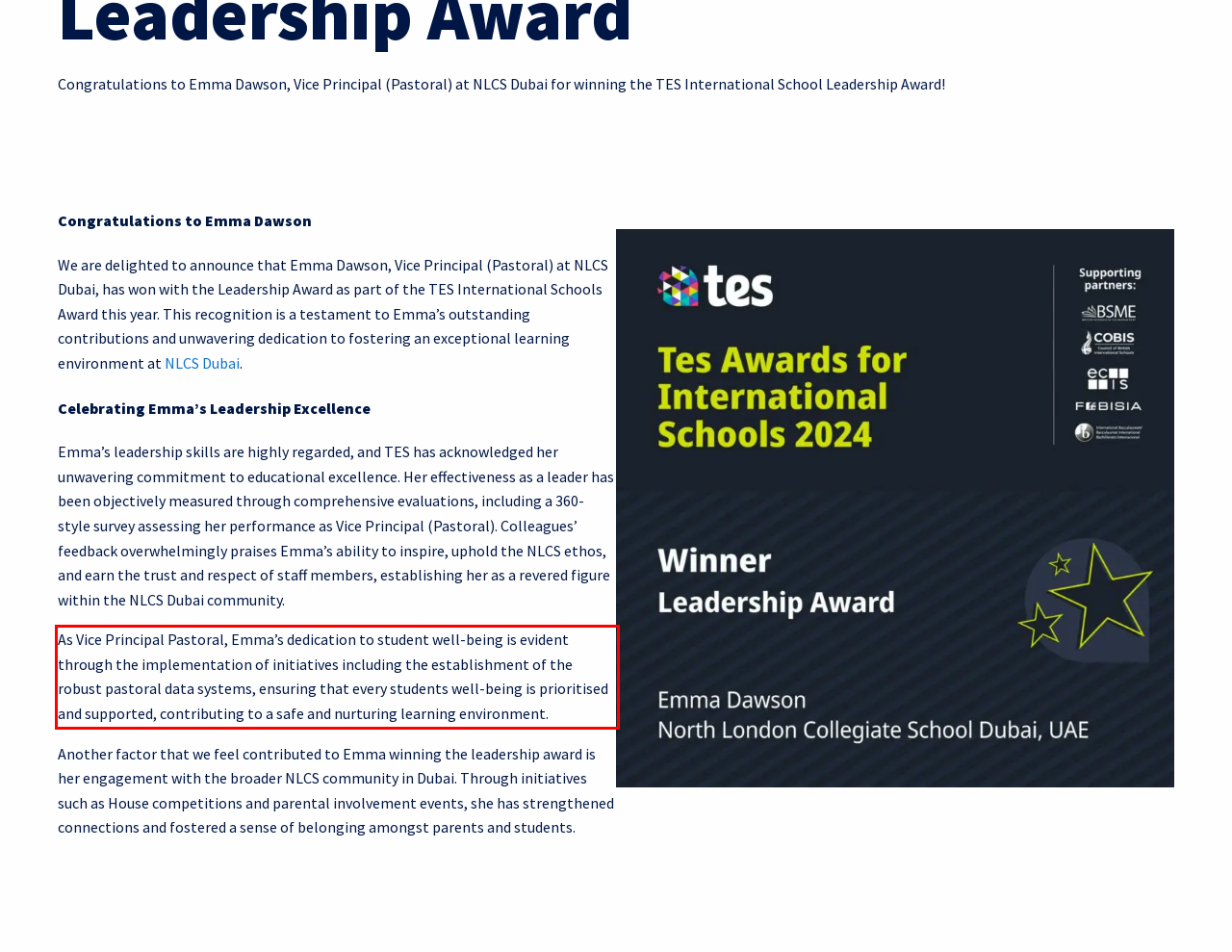You are given a webpage screenshot with a red bounding box around a UI element. Extract and generate the text inside this red bounding box.

As Vice Principal Pastoral, Emma’s dedication to student well-being is evident through the implementation of initiatives including the establishment of the robust pastoral data systems, ensuring that every students well-being is prioritised and supported, contributing to a safe and nurturing learning environment.